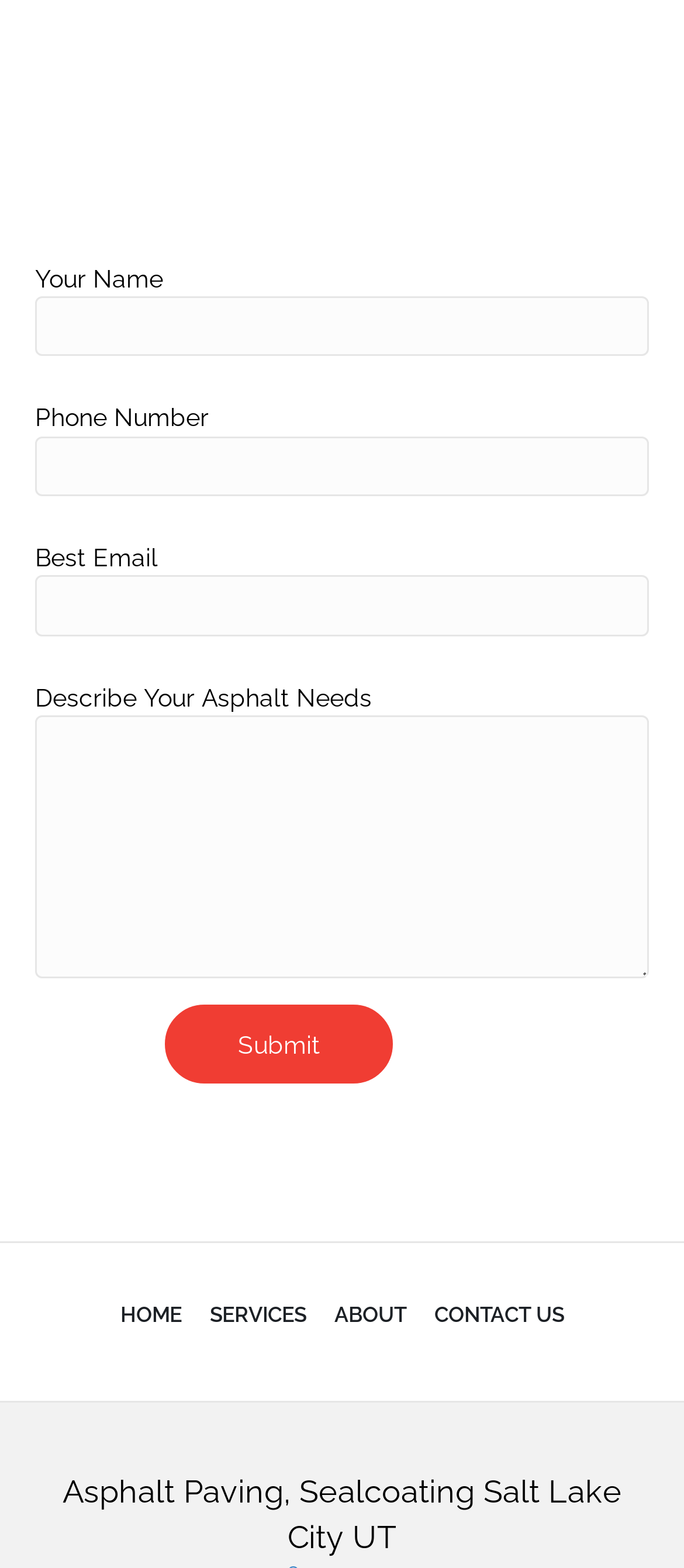Determine the bounding box coordinates of the section I need to click to execute the following instruction: "Describe your asphalt needs". Provide the coordinates as four float numbers between 0 and 1, i.e., [left, top, right, bottom].

[0.051, 0.456, 0.949, 0.624]